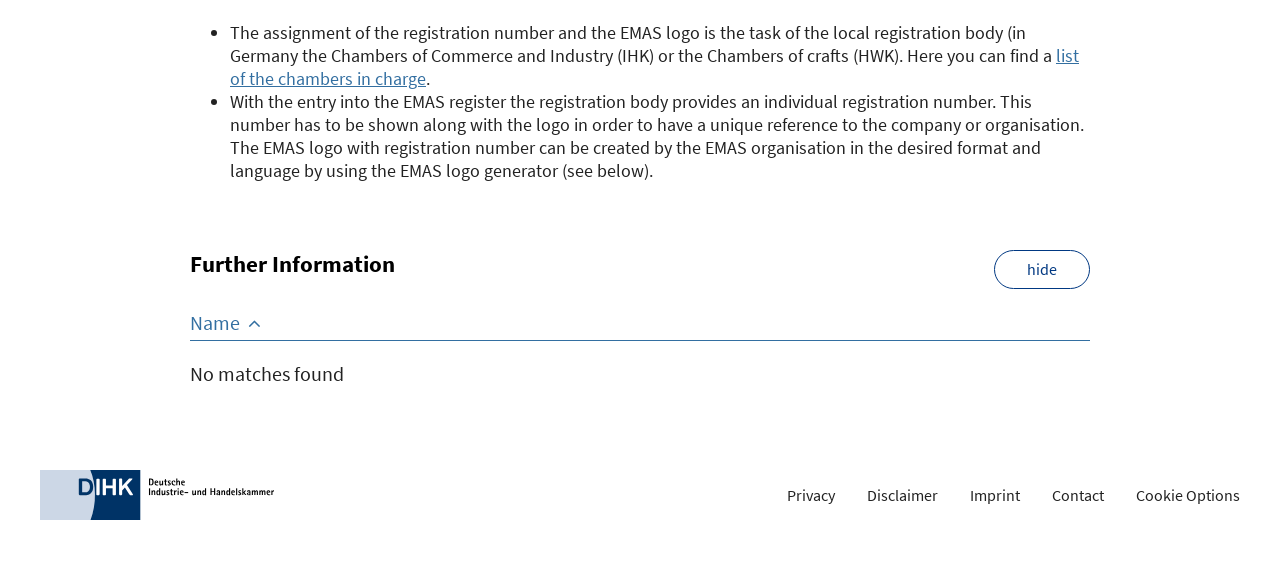Find the bounding box coordinates for the element that must be clicked to complete the instruction: "Click the 'Privacy' link". The coordinates should be four float numbers between 0 and 1, indicated as [left, top, right, bottom].

[0.615, 0.83, 0.652, 0.864]